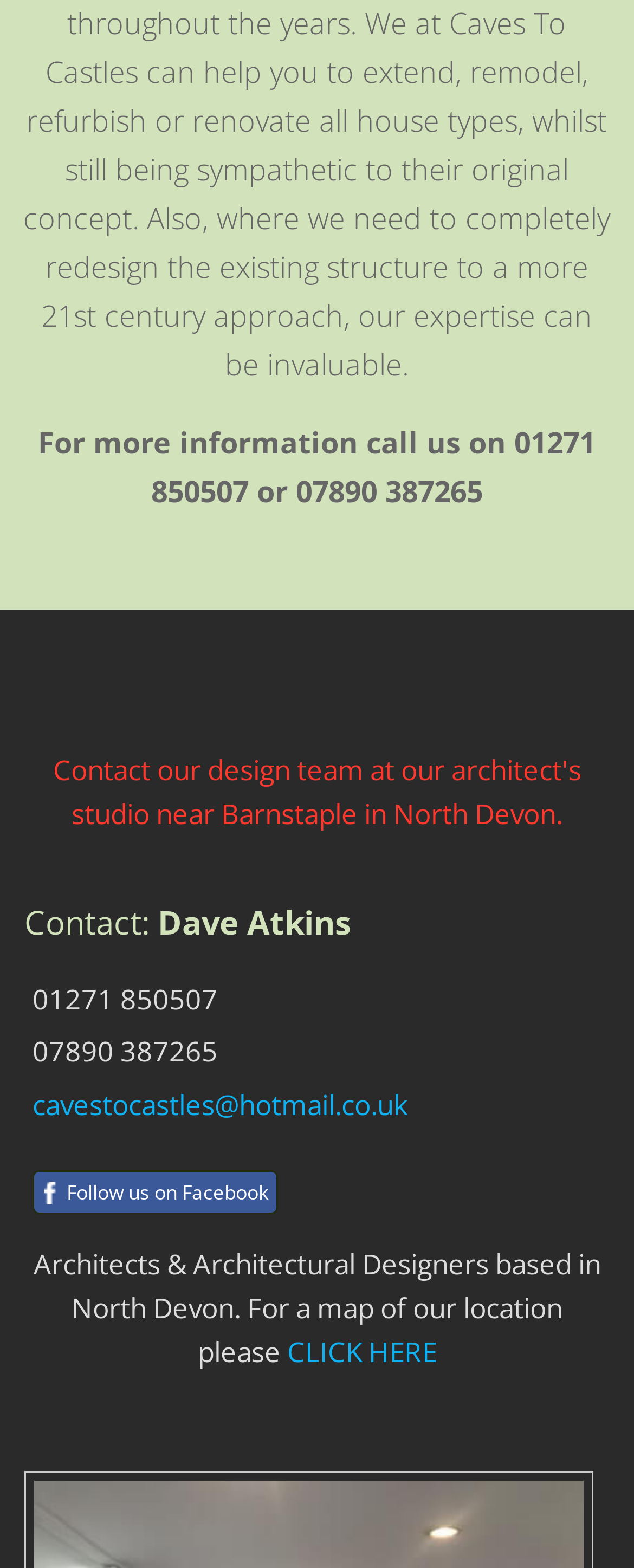Based on the image, provide a detailed and complete answer to the question: 
Where is the architect's studio located?

The location of the architect's studio is mentioned in the heading, which states that it is near Barnstaple in North Devon.